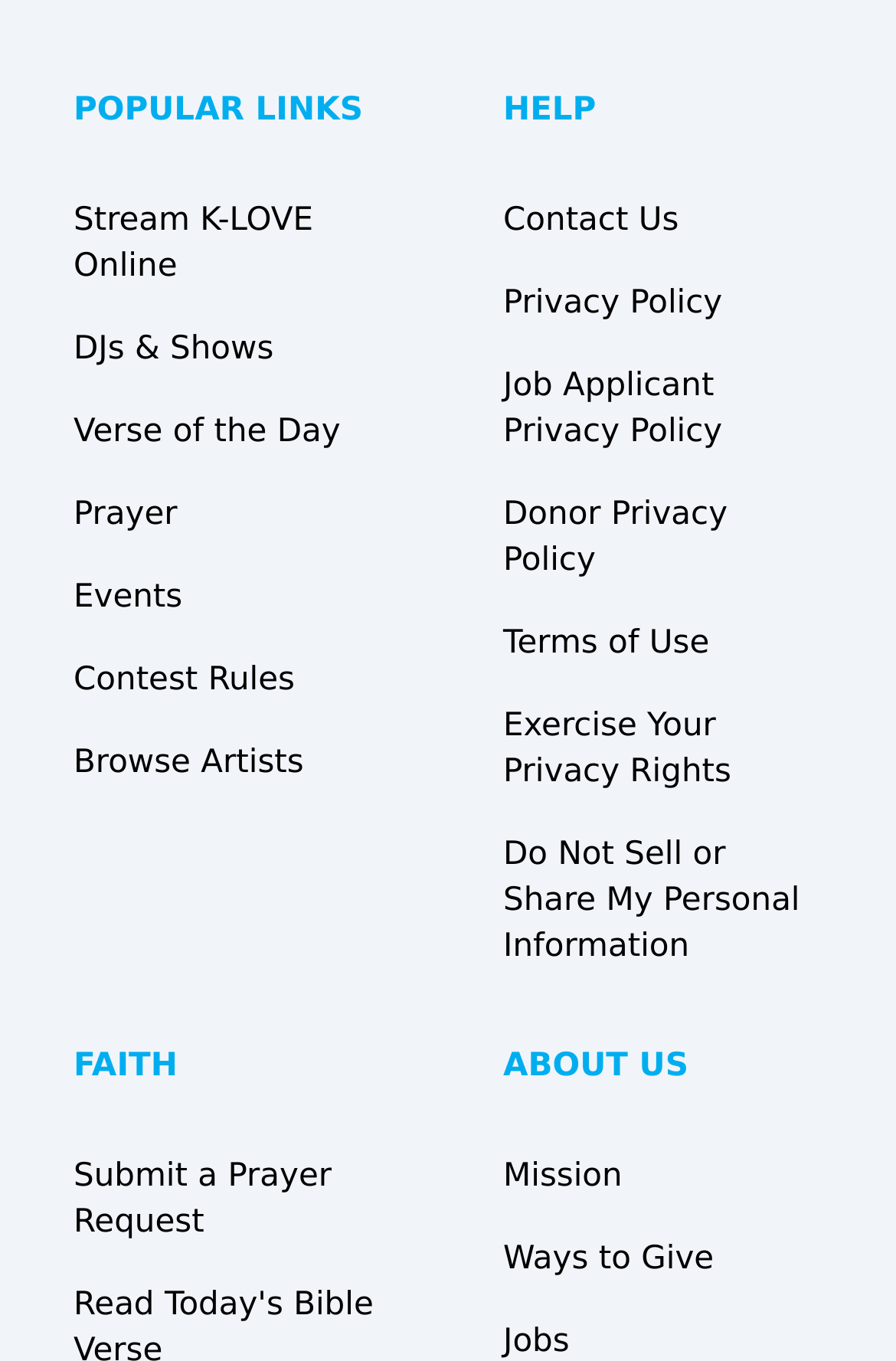What is the last help link?
Provide a detailed and well-explained answer to the question.

The last help link is 'Job Applicant Privacy Policy' because it is the last link under the 'HELP' static text, which is located at the top right of the webpage.